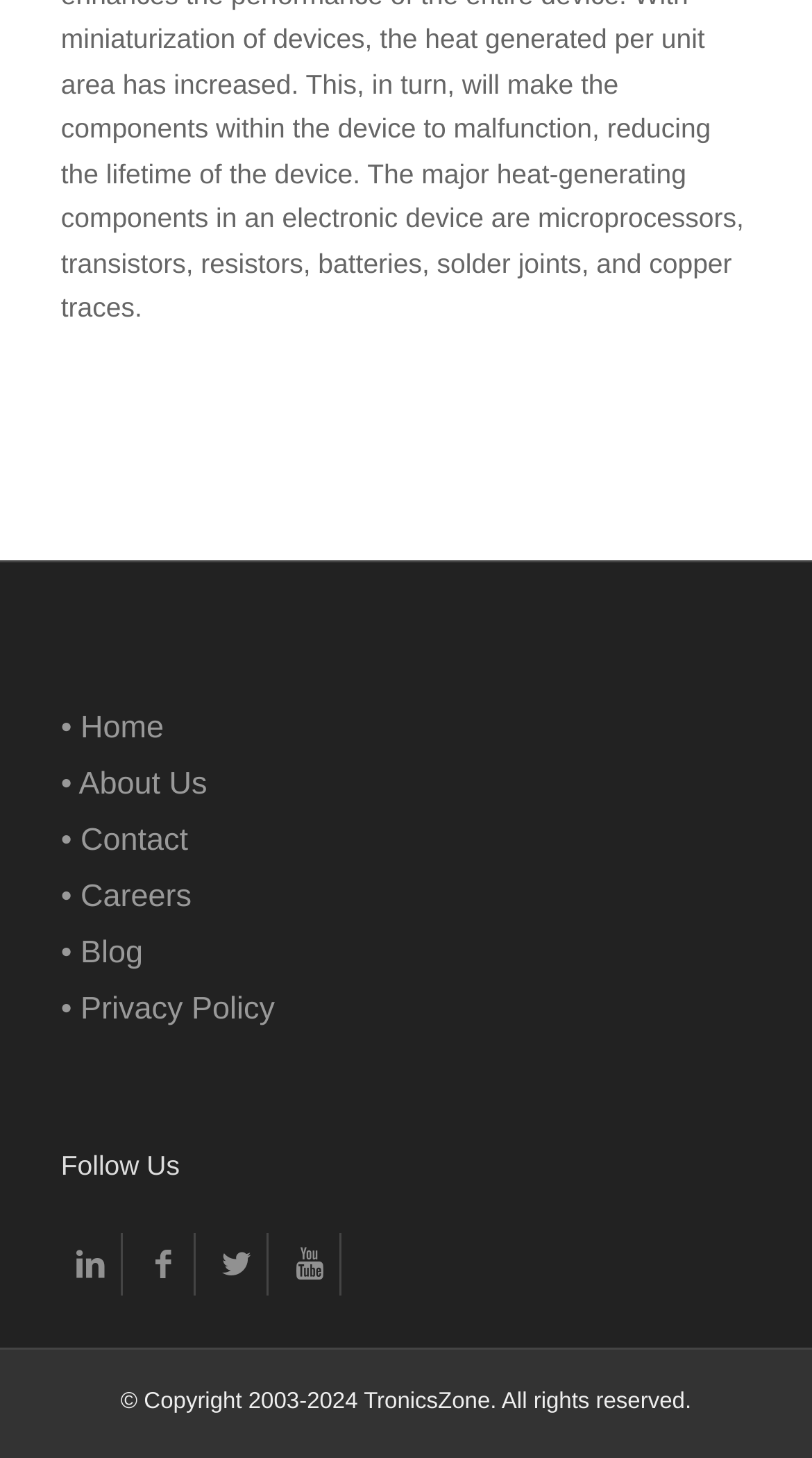Determine the bounding box coordinates for the region that must be clicked to execute the following instruction: "Read the magazine".

None